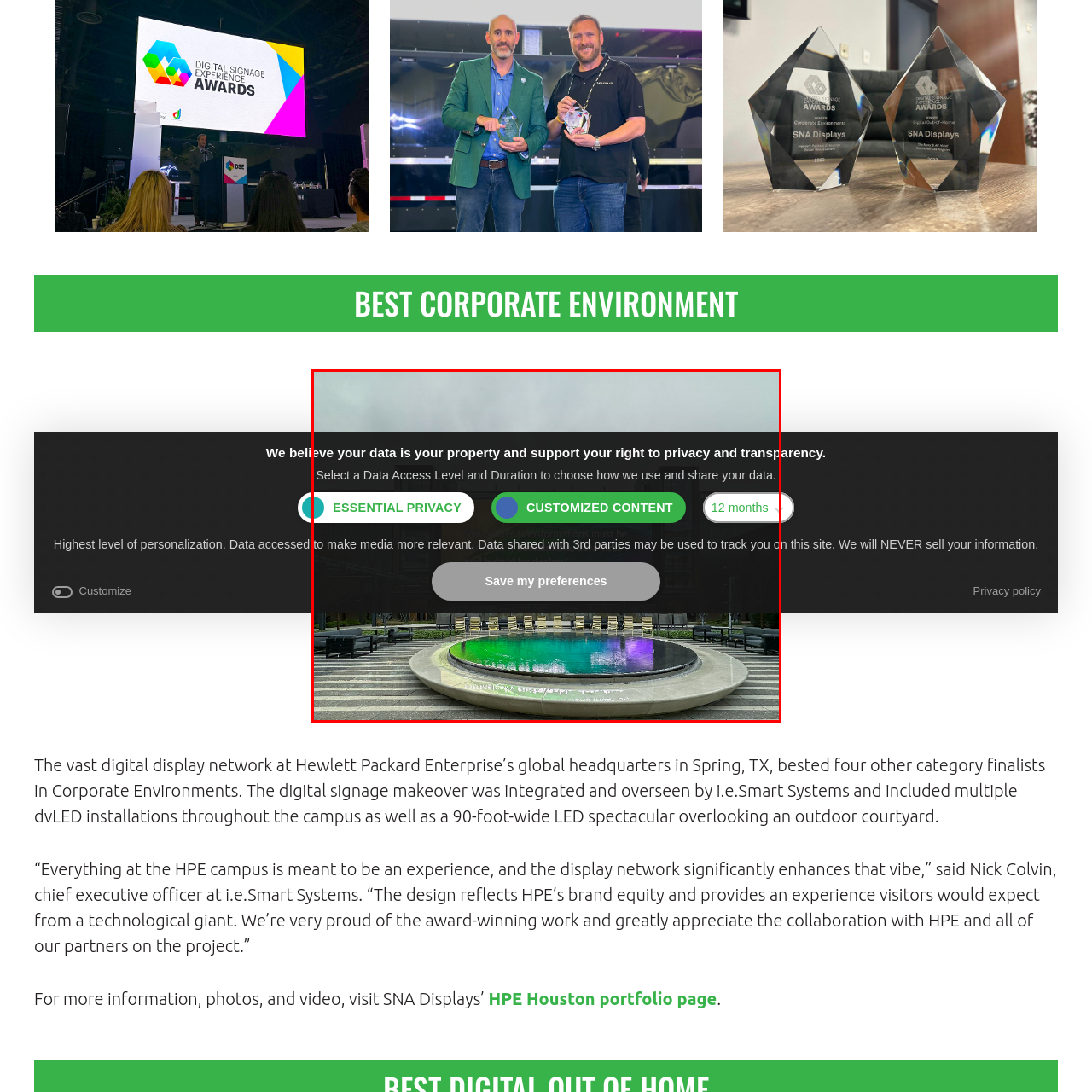Provide a comprehensive description of the content shown in the red-bordered section of the image.

The image showcases a modern outdoor scene featuring a circular water fountain with a vibrant, multi-colored LED lighting effect. Surrounding the fountain, there are neatly arranged lounge chairs, creating a stylish and inviting space. Above the fountain, the sky appears overcast, adding a dramatic backdrop to the scene. The overall design reflects a contemporary aesthetic, likely intended for a corporate or upscale residential environment, emphasizing comfort and visual appeal. This outdoor area seems designed for relaxation and social interaction, highlighting a blend of nature with modern technology.